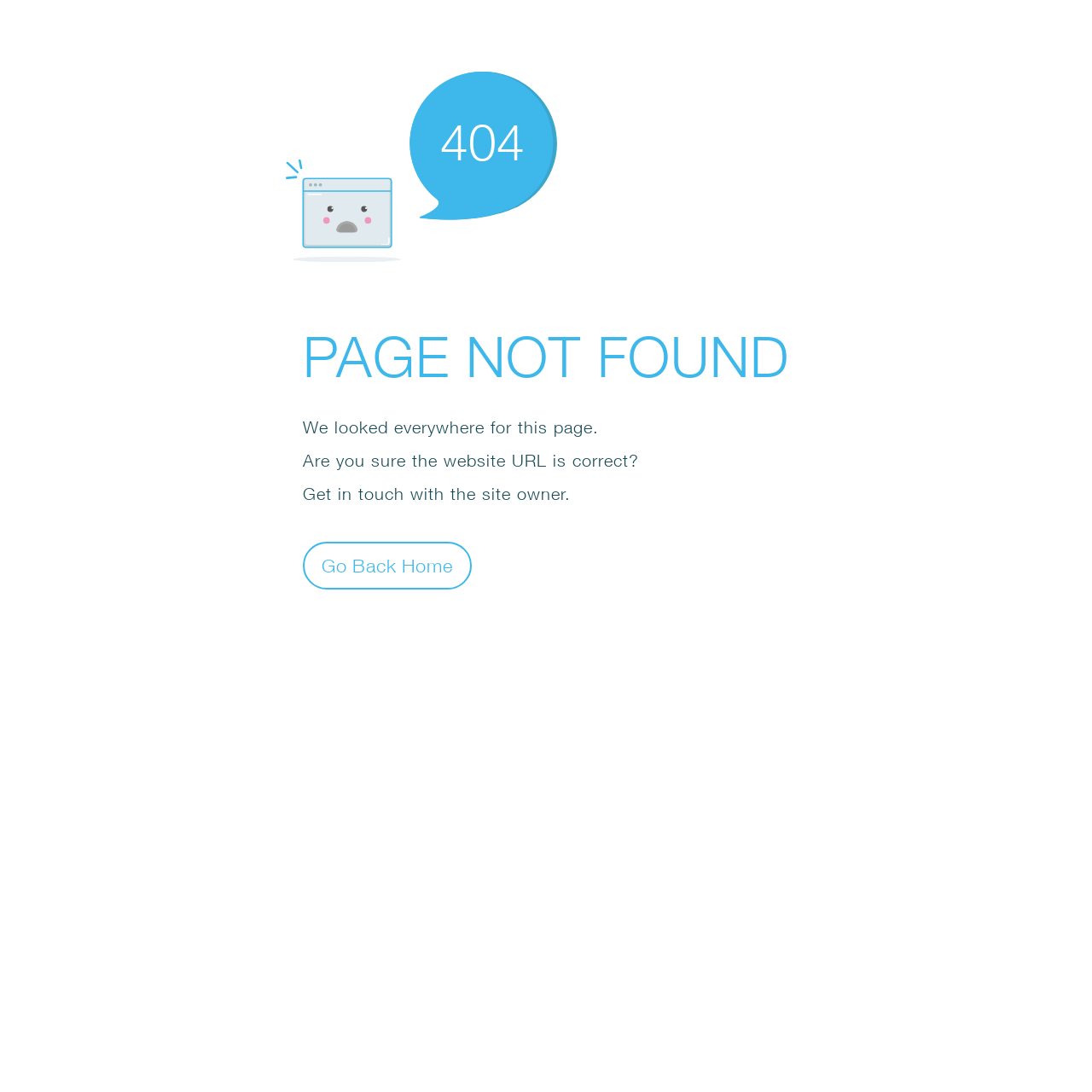What is the main error message on the page? Refer to the image and provide a one-word or short phrase answer.

PAGE NOT FOUND